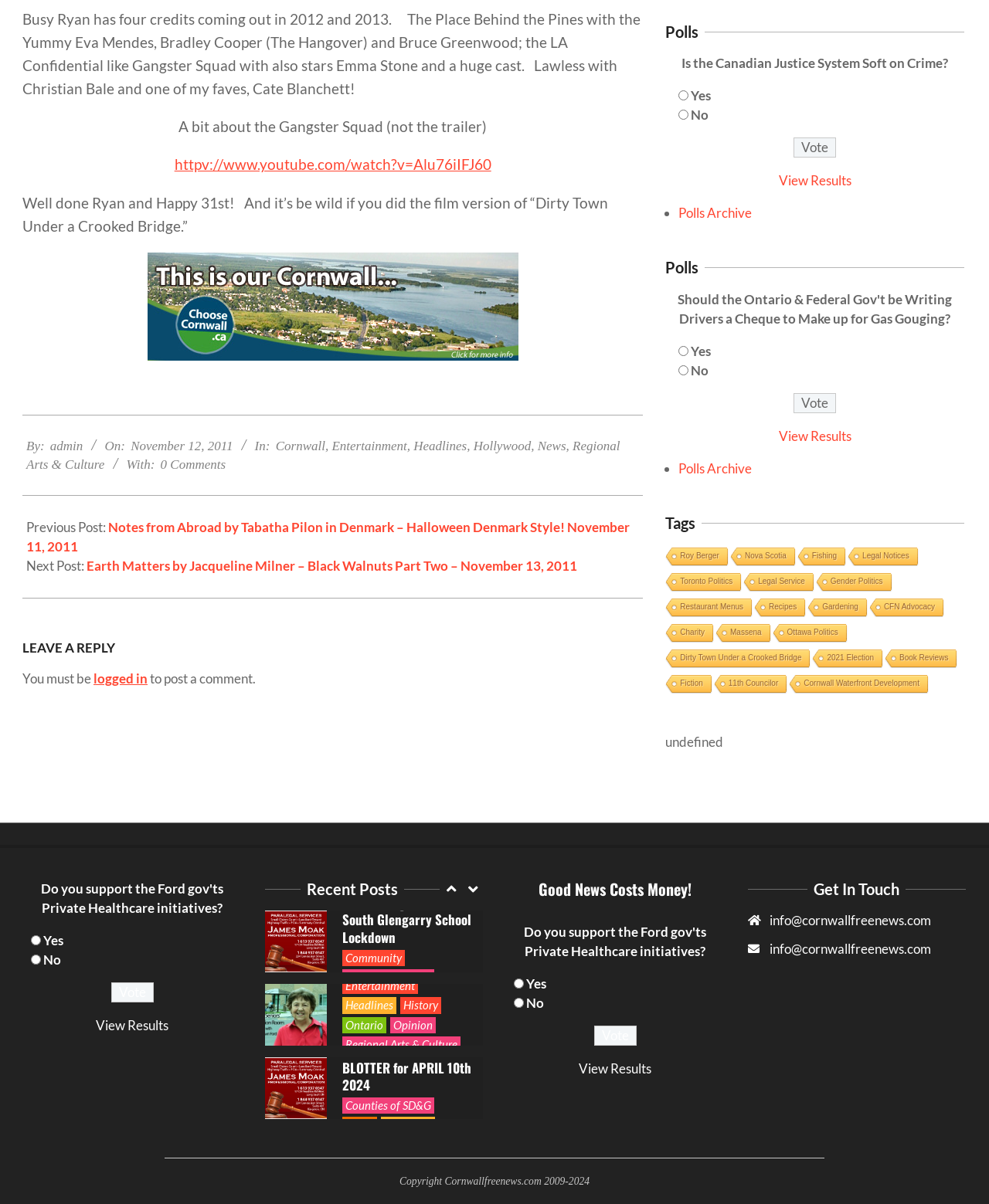Please answer the following question using a single word or phrase: What is the date of the post?

Saturday, November 12, 2011